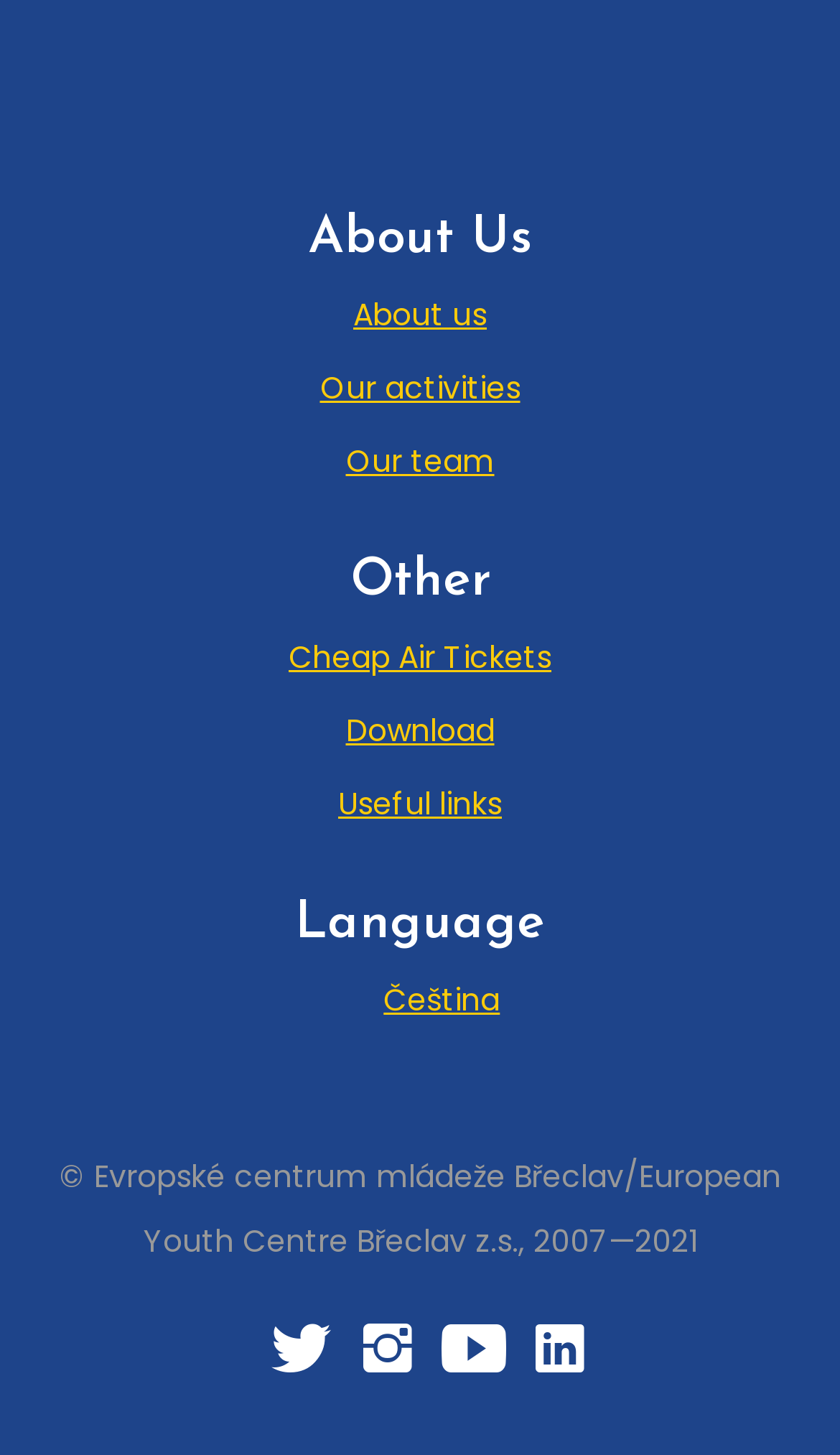Find the bounding box of the web element that fits this description: "Useful links".

[0.403, 0.531, 0.597, 0.56]